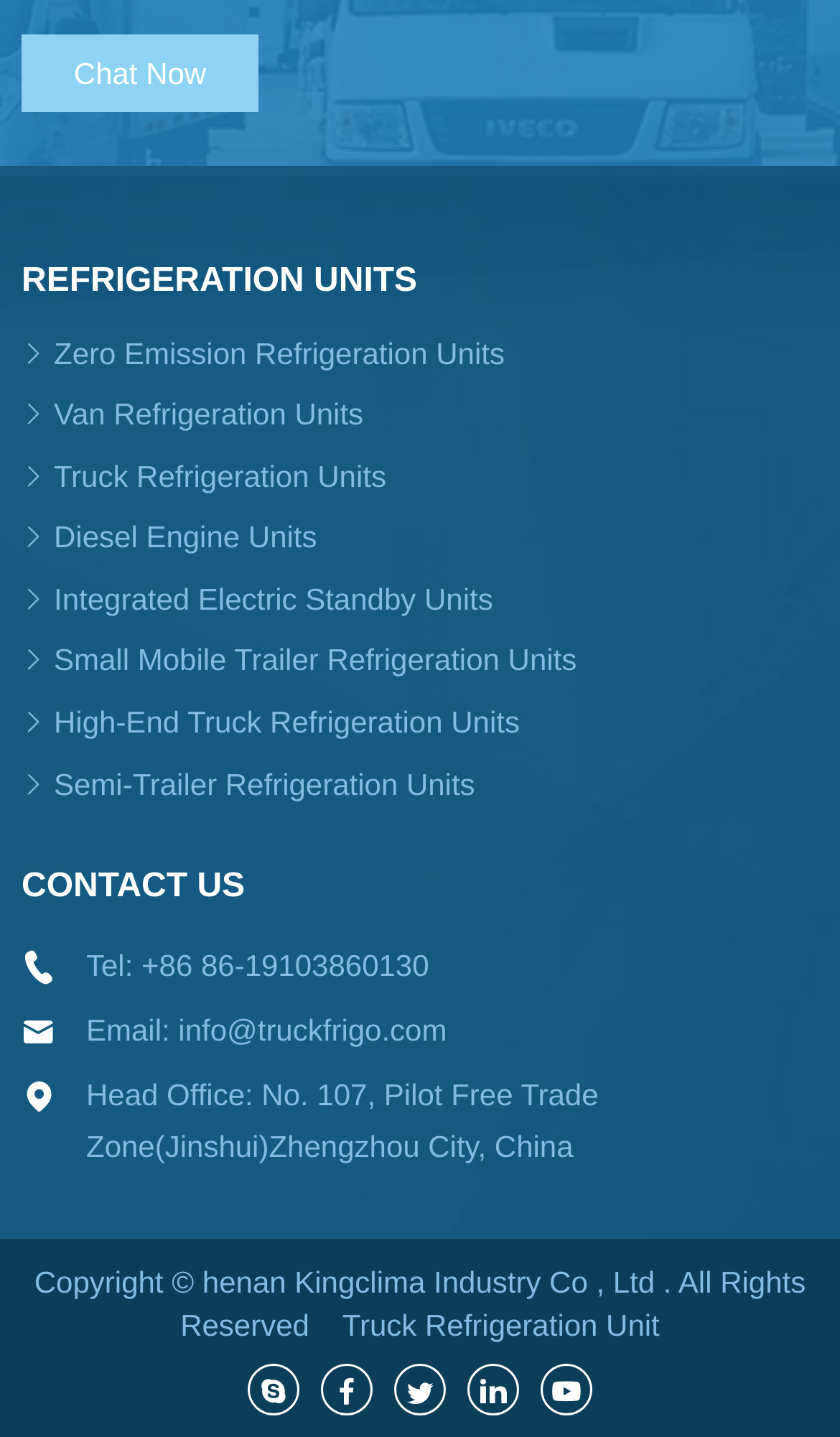Given the element description Refrigeration units, predict the bounding box coordinates for the UI element in the webpage screenshot. The format should be (top-left x, top-left y, bottom-right x, bottom-right y), and the values should be between 0 and 1.

[0.026, 0.182, 0.974, 0.209]